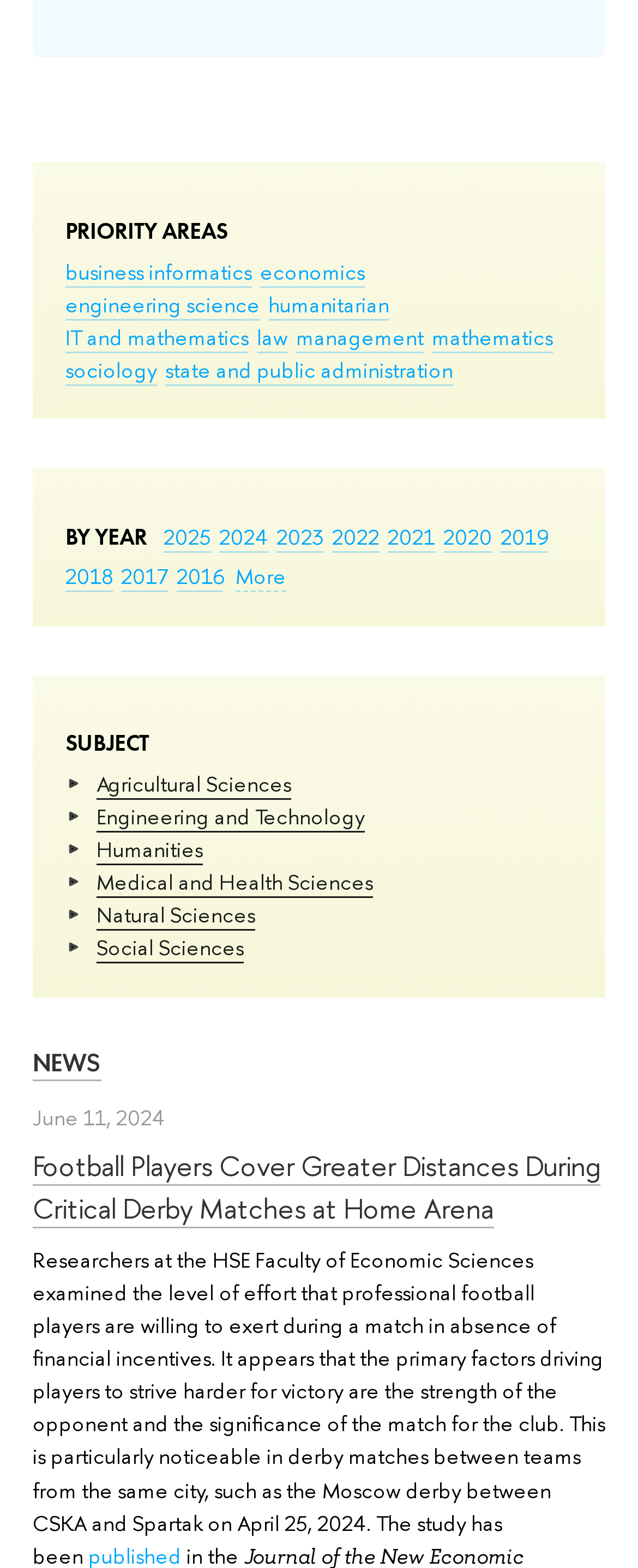Determine the bounding box coordinates for the area that should be clicked to carry out the following instruction: "read news about Football Players".

[0.051, 0.731, 0.941, 0.784]